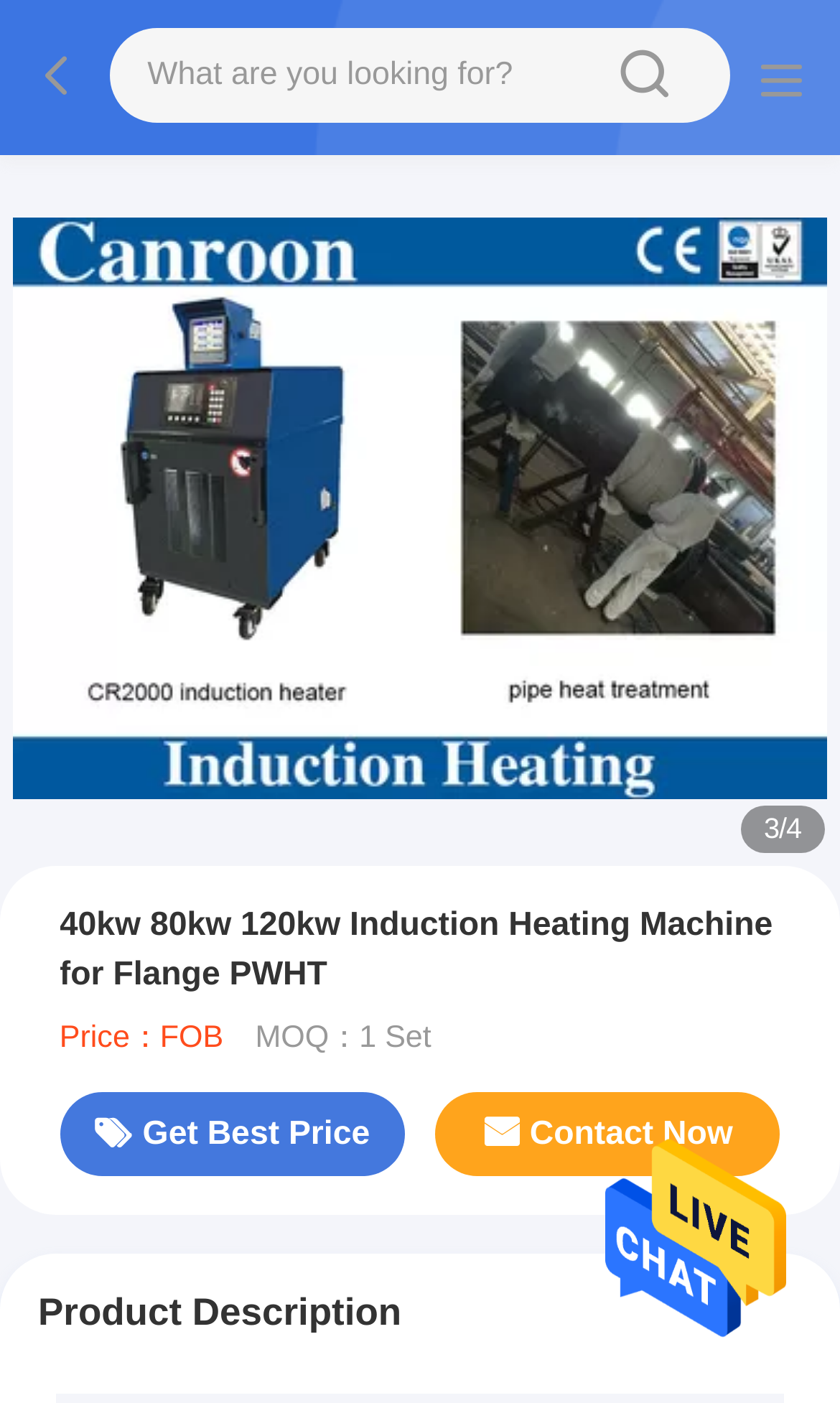Provide a comprehensive description of the webpage.

The webpage is about a product, specifically a 40kw 80kw 120kw Induction Heating Machine for Flange PWHT. At the top, there is a search bar with a placeholder text "What are you looking for?" accompanied by a search button on its right. Above the search bar, there is a small icon. 

Below the search bar, there is a large image of the product, taking up most of the width of the page. To the right of the image, there is a vertical column of text, including the product name, price information, and minimum order quantity. 

Further down, there are two buttons, "Get Best Price" and "Contact Now", placed side by side. Below these buttons, there is a section titled "Product Description".